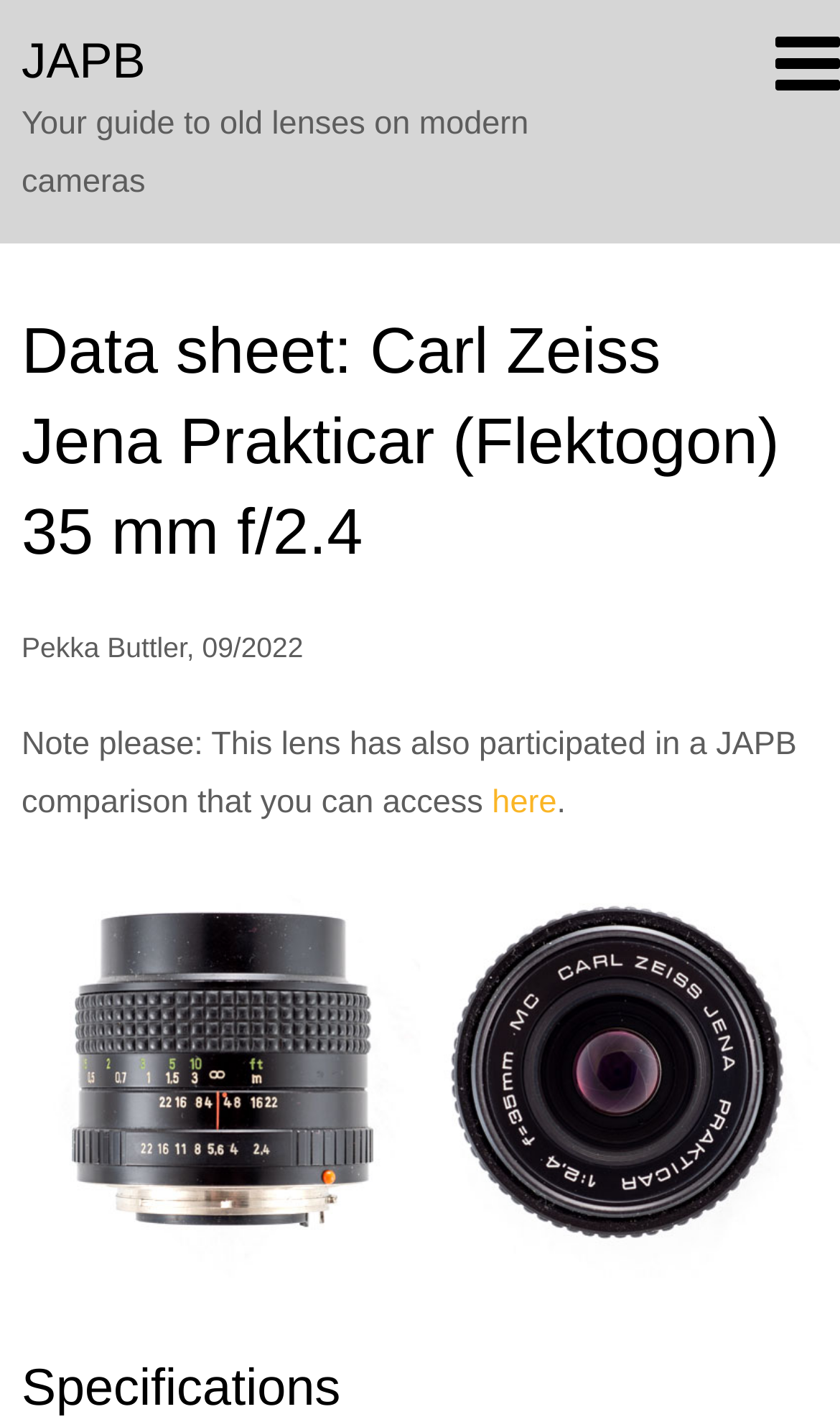Provide your answer to the question using just one word or phrase: What is the name of the lens being described?

Carl Zeiss Jena Prakticar